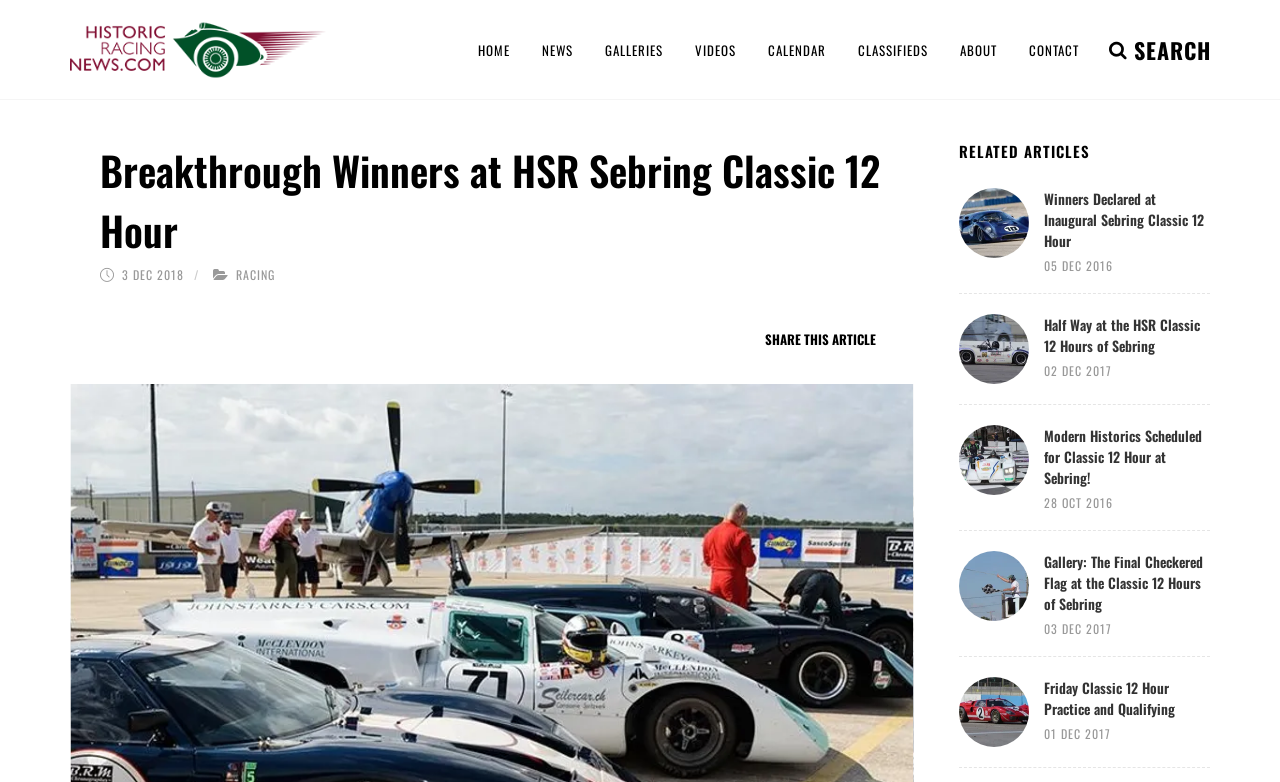Determine the bounding box coordinates of the region I should click to achieve the following instruction: "Search for something". Ensure the bounding box coordinates are four float numbers between 0 and 1, i.e., [left, top, right, bottom].

[0.866, 0.051, 0.945, 0.077]